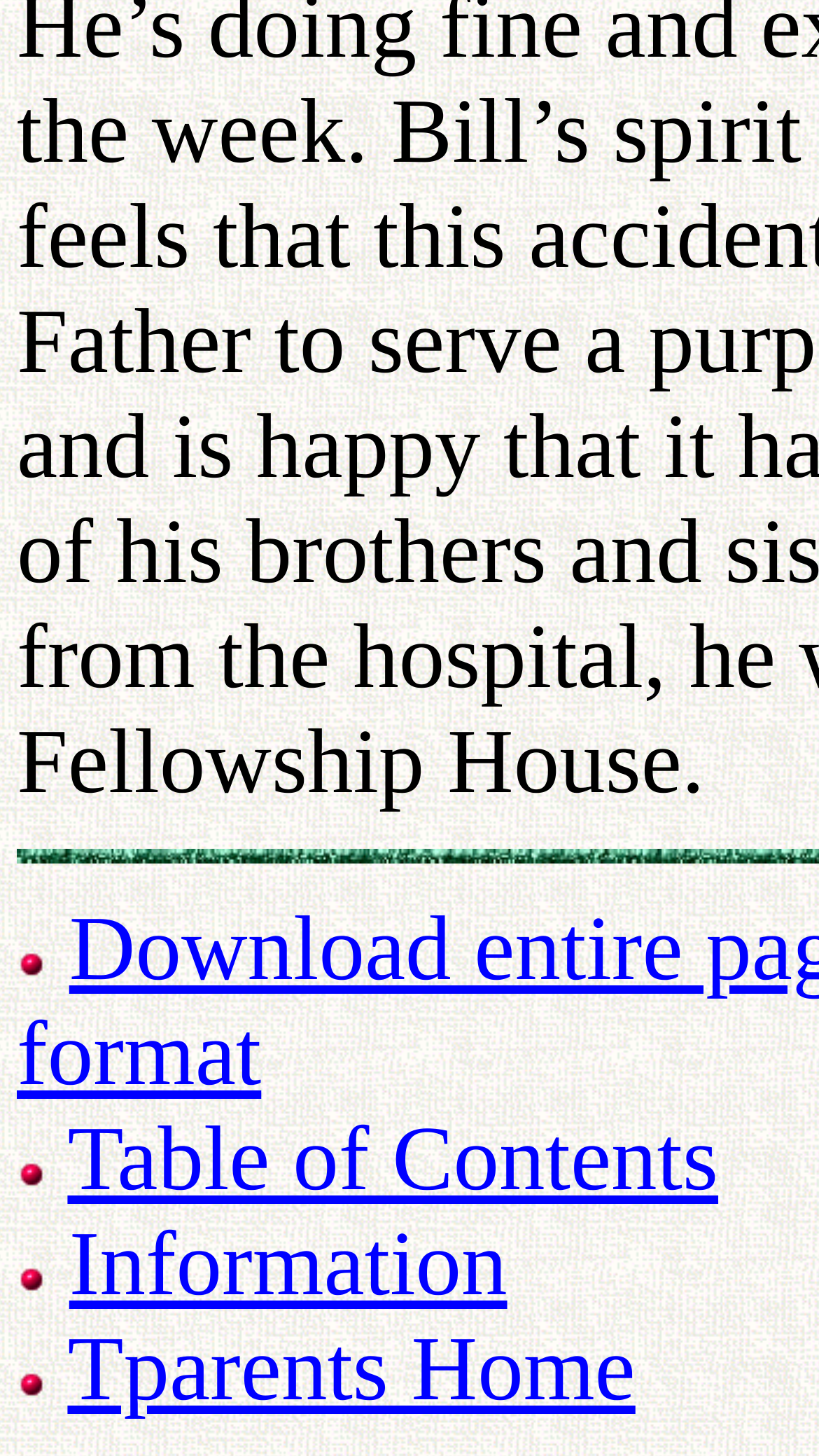Based on the element description: "Table of Contents", identify the UI element and provide its bounding box coordinates. Use four float numbers between 0 and 1, [left, top, right, bottom].

[0.082, 0.762, 0.877, 0.831]